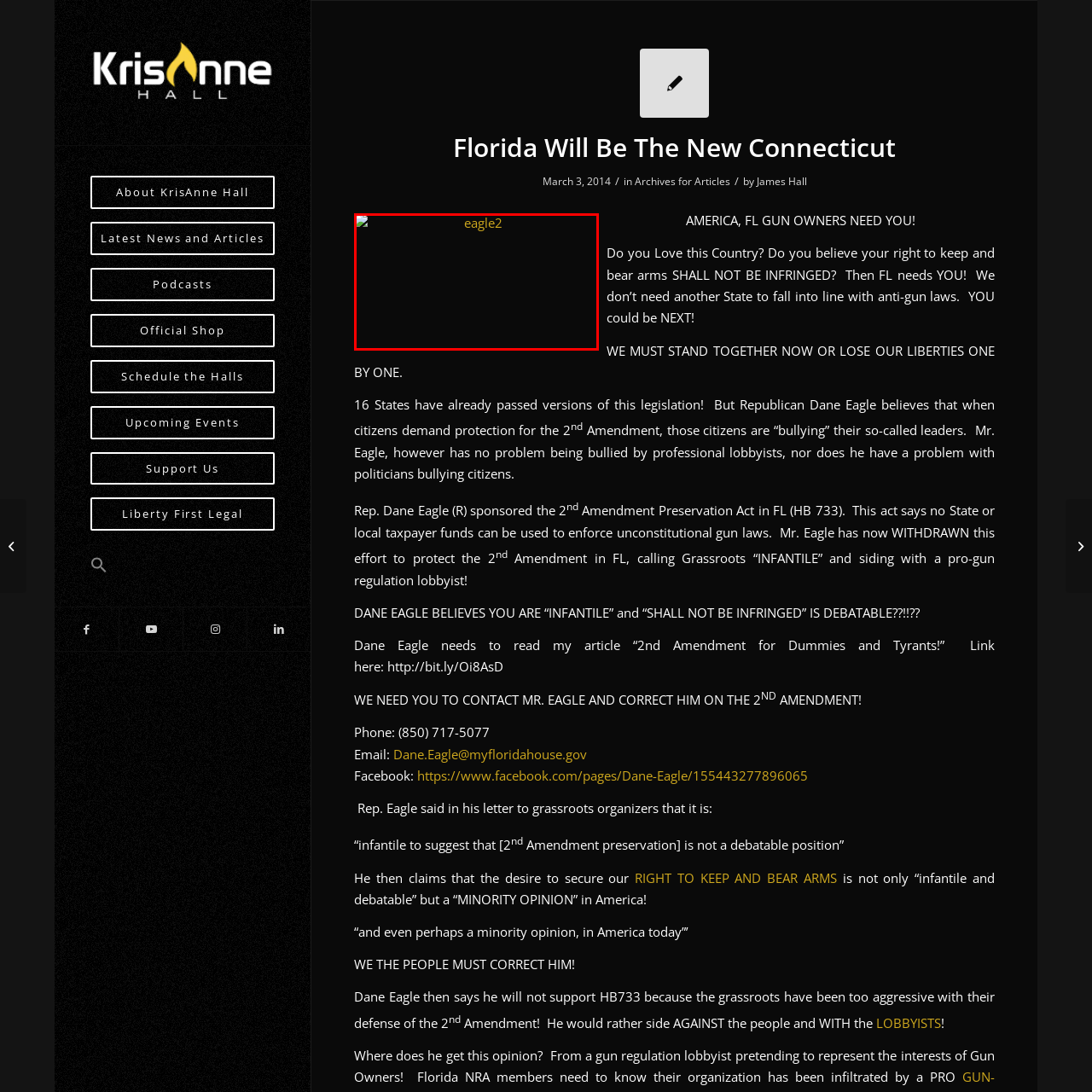Pay attention to the content inside the red bounding box and deliver a detailed answer to the following question based on the image's details: Who is the specific call directed at regarding gun rights in Florida?

The accompanying text in the image underscores the urgency of grassroots involvement in advocating for the Second Amendment, highlighting a specific call directed at Rep. Dane Eagle regarding the preservation of gun rights in Florida.